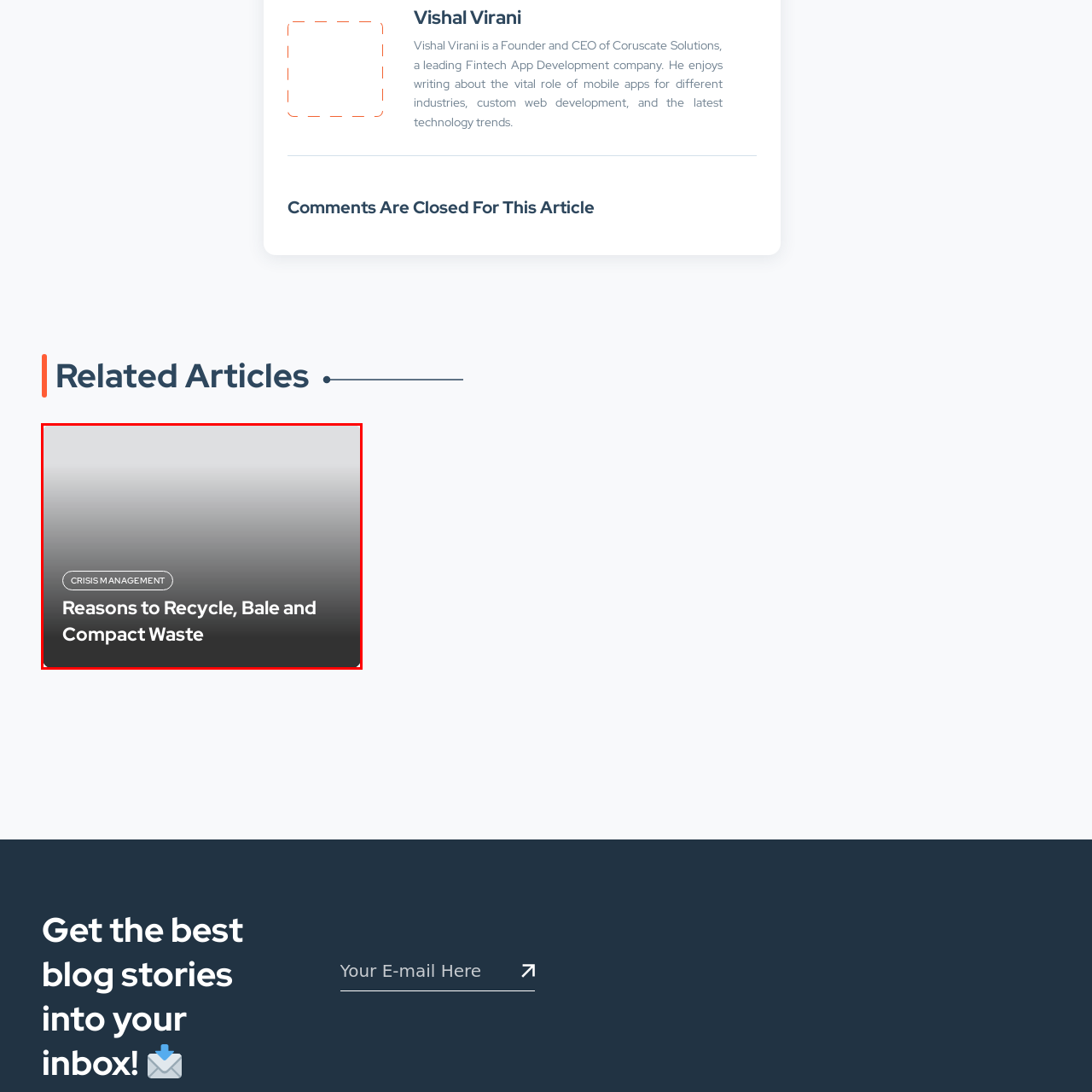Focus your attention on the image enclosed by the red boundary and provide a thorough answer to the question that follows, based on the image details: What is the smaller heading above the main title?

The smaller heading above the main title is 'Crisis Management', which suggests a thematic connection to the urgency of effective waste management in crisis situations.